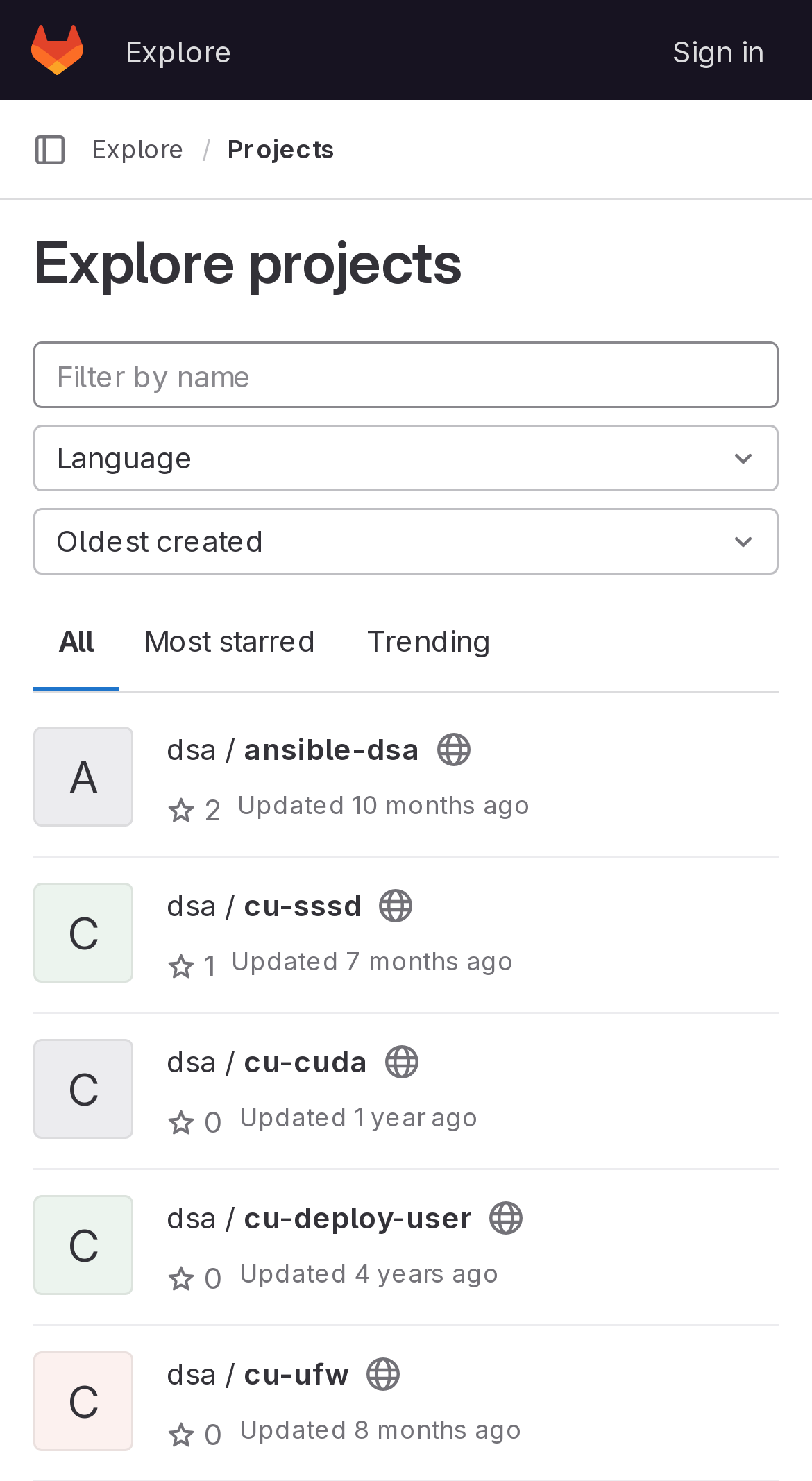What type of projects are listed on this page?
Please look at the screenshot and answer using one word or phrase.

GitLab projects